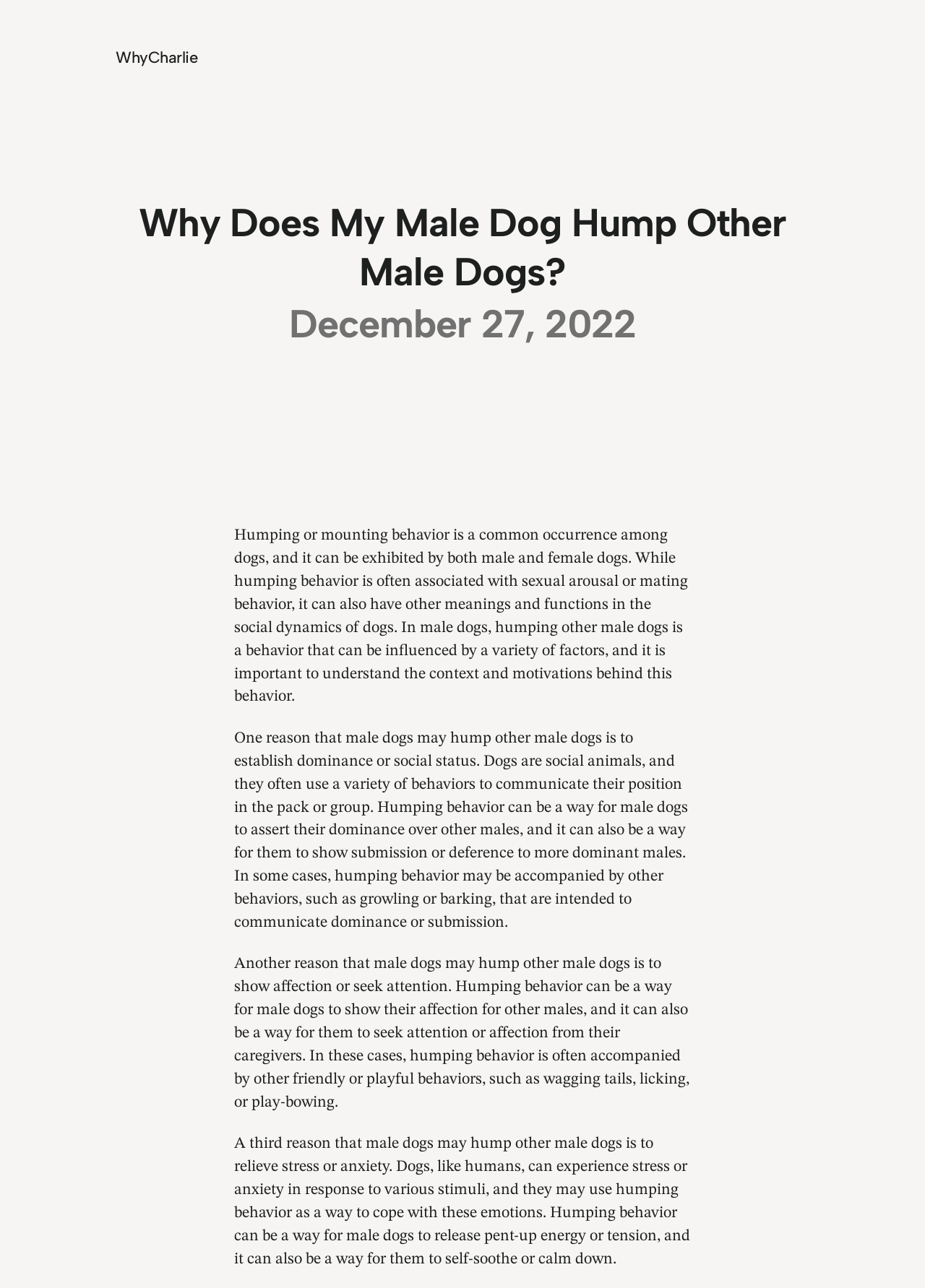Why do male dogs hump other male dogs?
Please answer using one word or phrase, based on the screenshot.

To establish dominance, show affection, or relieve stress